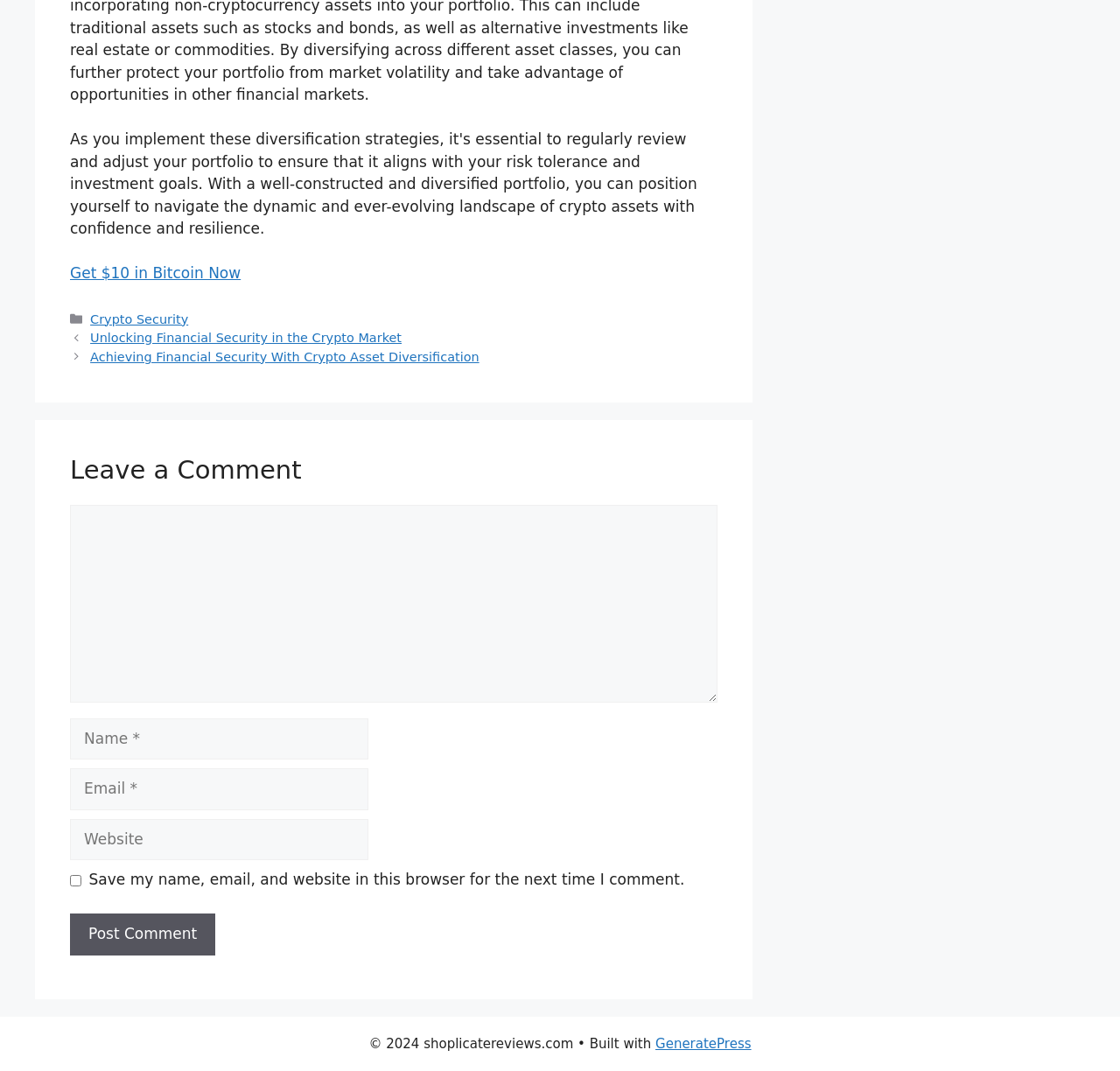Please locate the bounding box coordinates of the element that needs to be clicked to achieve the following instruction: "Visit GeneratePress". The coordinates should be four float numbers between 0 and 1, i.e., [left, top, right, bottom].

[0.585, 0.967, 0.671, 0.982]